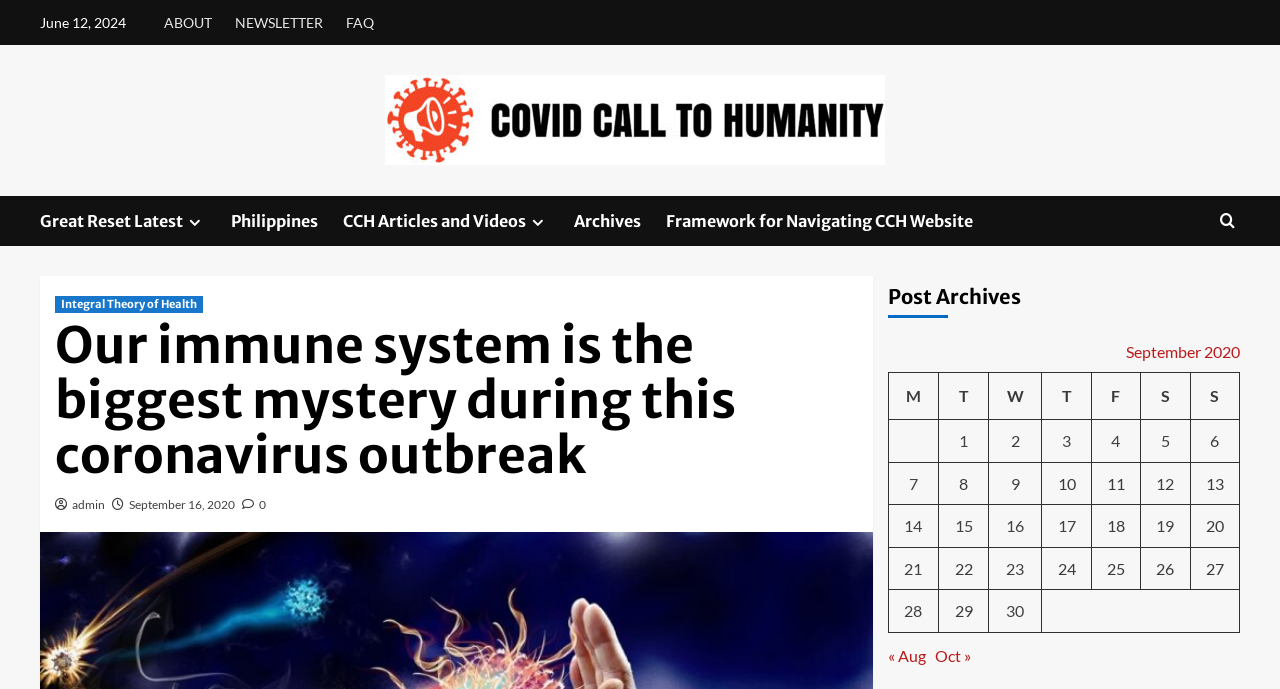What is the topic of the article below the heading 'Our immune system is the biggest mystery during this coronavirus outbreak'?
Please utilize the information in the image to give a detailed response to the question.

The topic of the article can be inferred from the heading 'Our immune system is the biggest mystery during this coronavirus outbreak' and the meta description, which mentions viruses and their role in evolution and development of life.